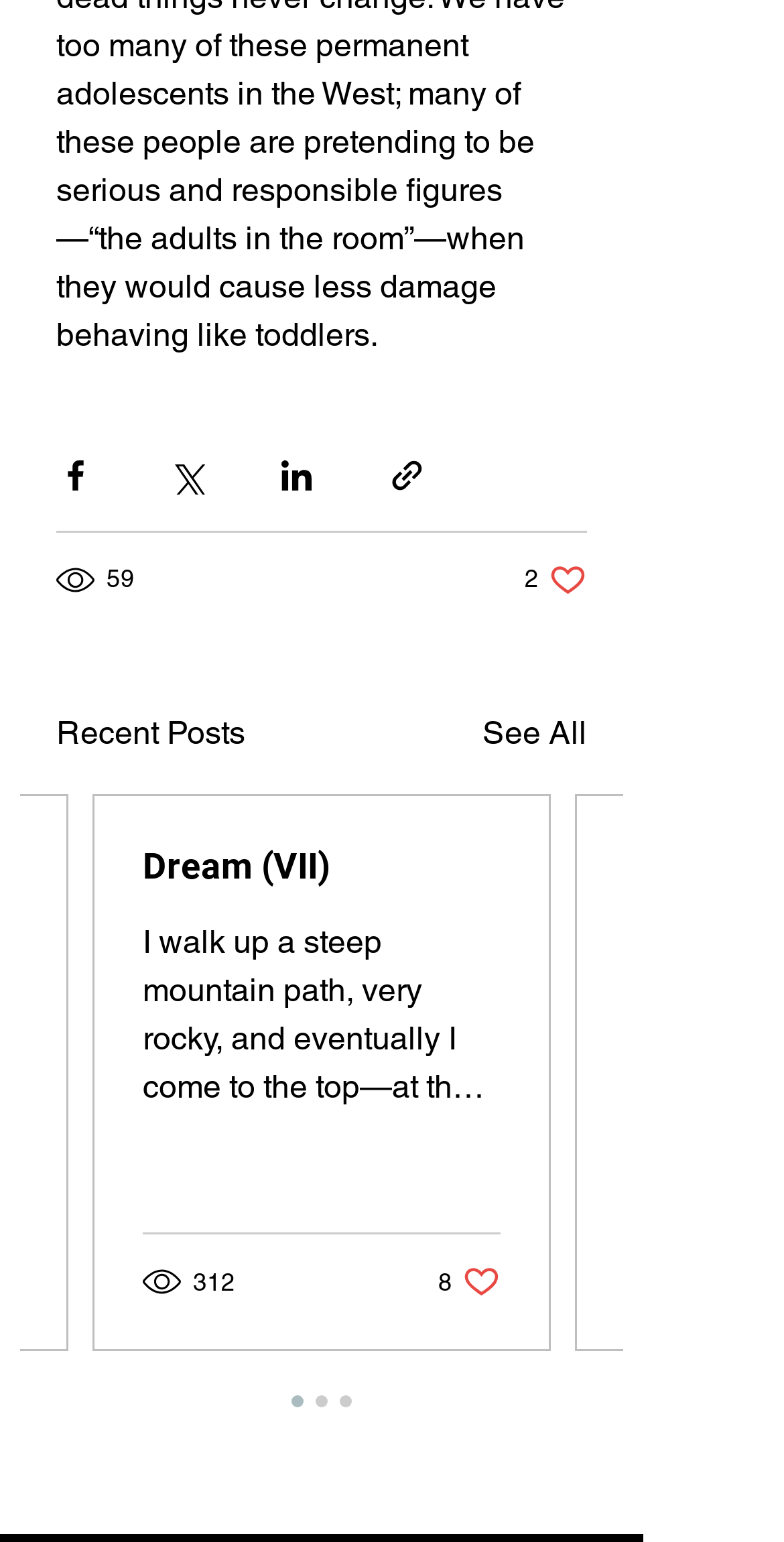Please use the details from the image to answer the following question comprehensively:
What is the title of the first post?

I looked at the first post and found the link 'Dream (VII)' which is the title of the post.